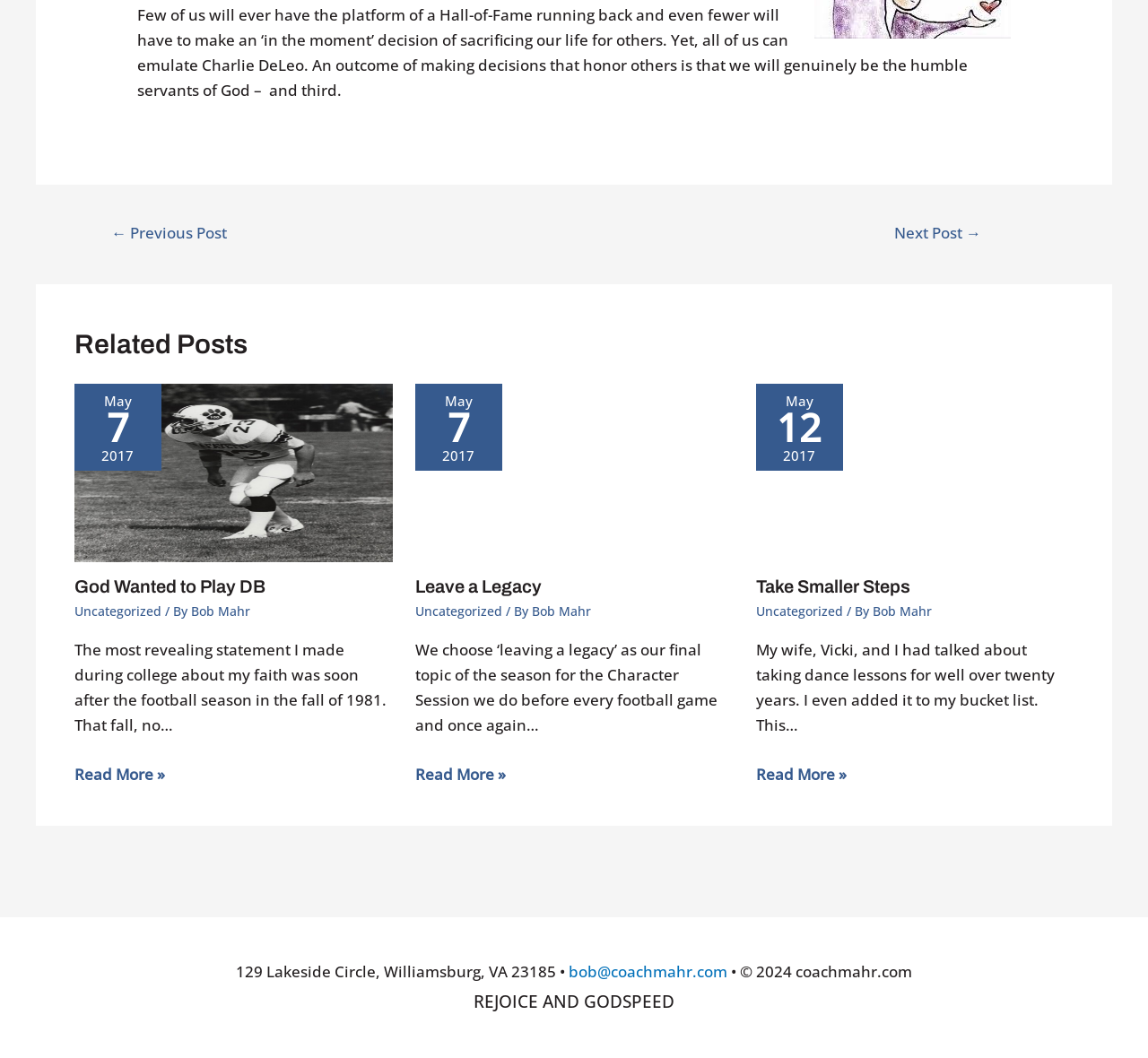Locate the bounding box coordinates of the clickable region necessary to complete the following instruction: "Click the 'Take Smaller Steps' link". Provide the coordinates in the format of four float numbers between 0 and 1, i.e., [left, top, right, bottom].

[0.658, 0.436, 0.936, 0.455]